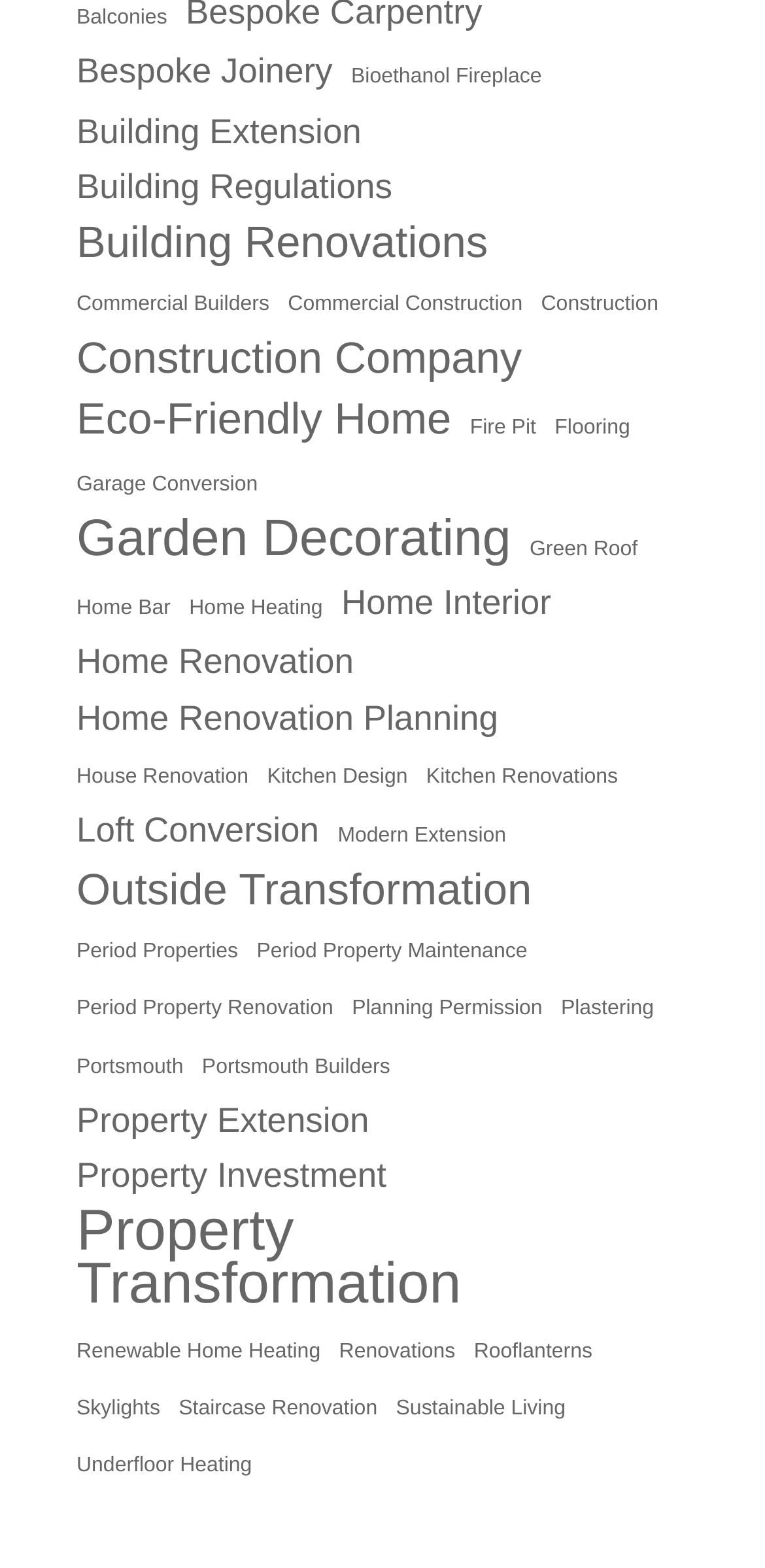Indicate the bounding box coordinates of the element that must be clicked to execute the instruction: "Explore Eco-Friendly Home". The coordinates should be given as four float numbers between 0 and 1, i.e., [left, top, right, bottom].

[0.1, 0.25, 0.59, 0.284]